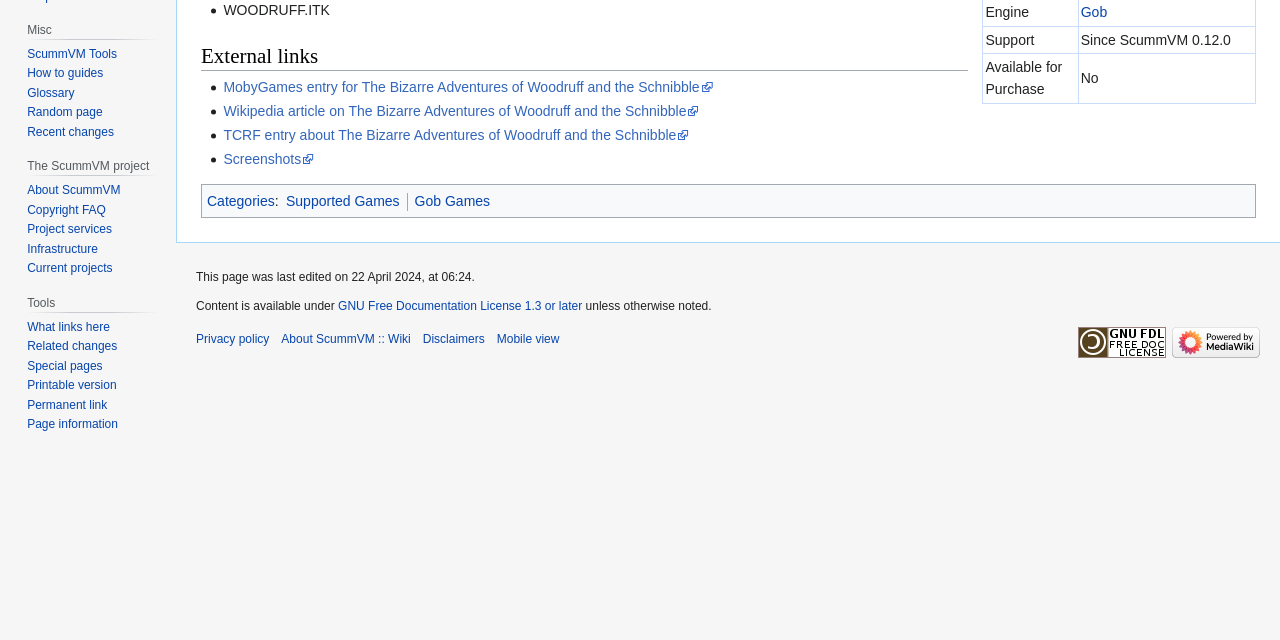Locate the UI element described by Glossary in the provided webpage screenshot. Return the bounding box coordinates in the format (top-left x, top-left y, bottom-right x, bottom-right y), ensuring all values are between 0 and 1.

[0.021, 0.134, 0.058, 0.156]